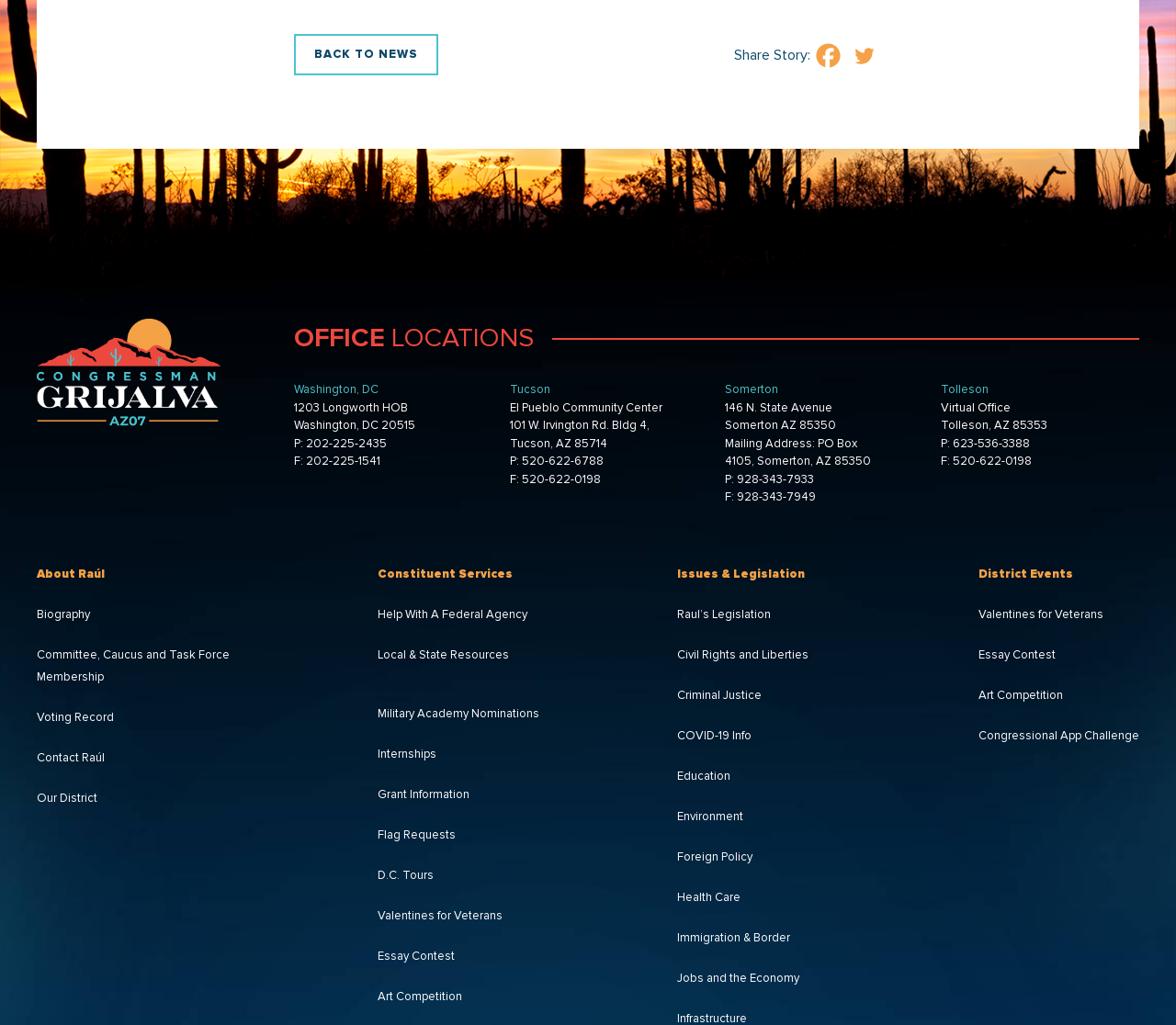Analyze the image and provide a detailed answer to the question: What is the name of the event where people can submit valentines for veterans?

I found the name of the event by looking at the links in the 'District Events' section, where it lists the Valentines for Veterans event as one of the events.